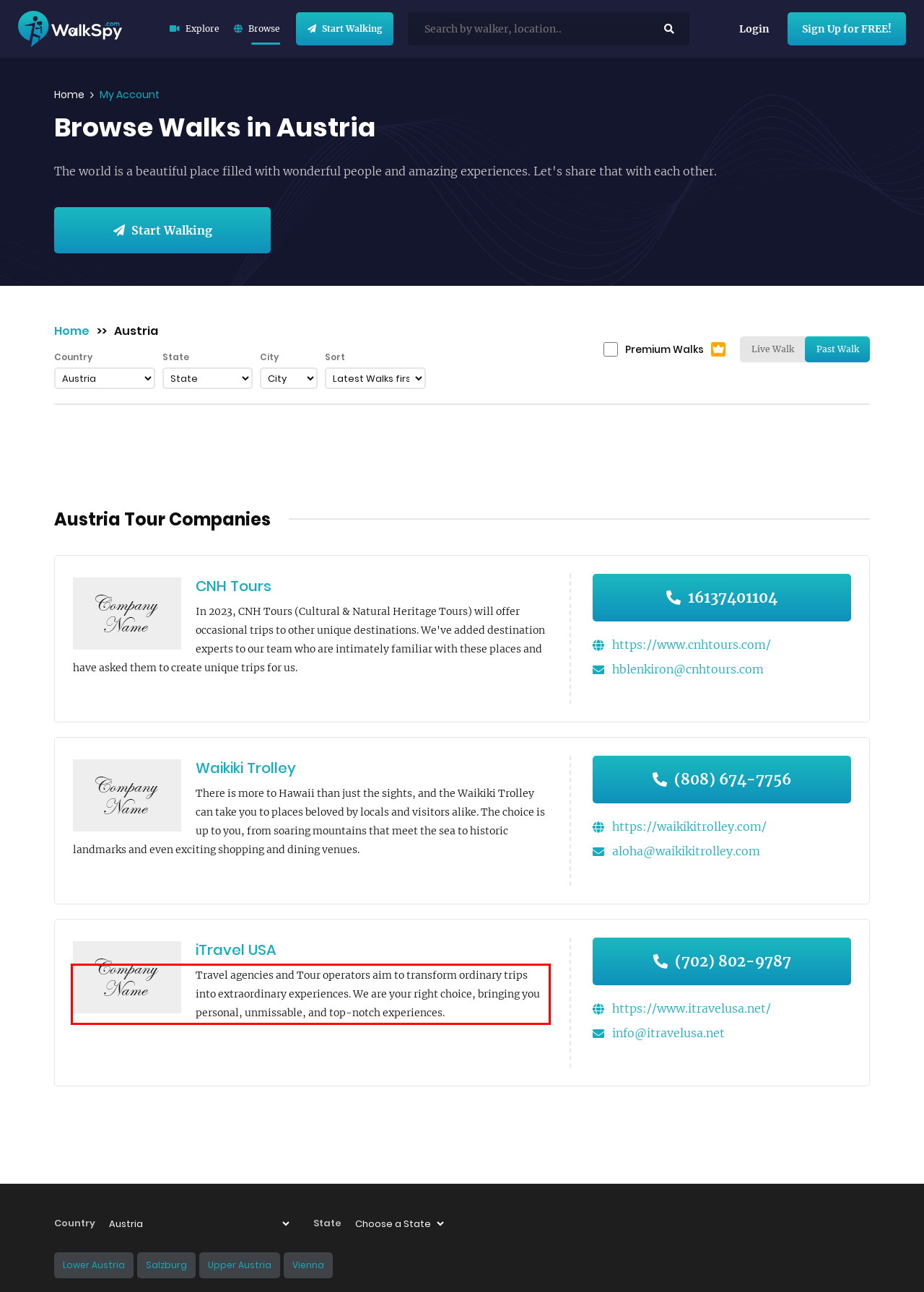You are looking at a screenshot of a webpage with a red rectangle bounding box. Use OCR to identify and extract the text content found inside this red bounding box.

Travel agencies and Tour operators aim to transform ordinary trips into extraordinary experiences. We are your right choice, bringing you personal, unmissable, and top-notch experiences.